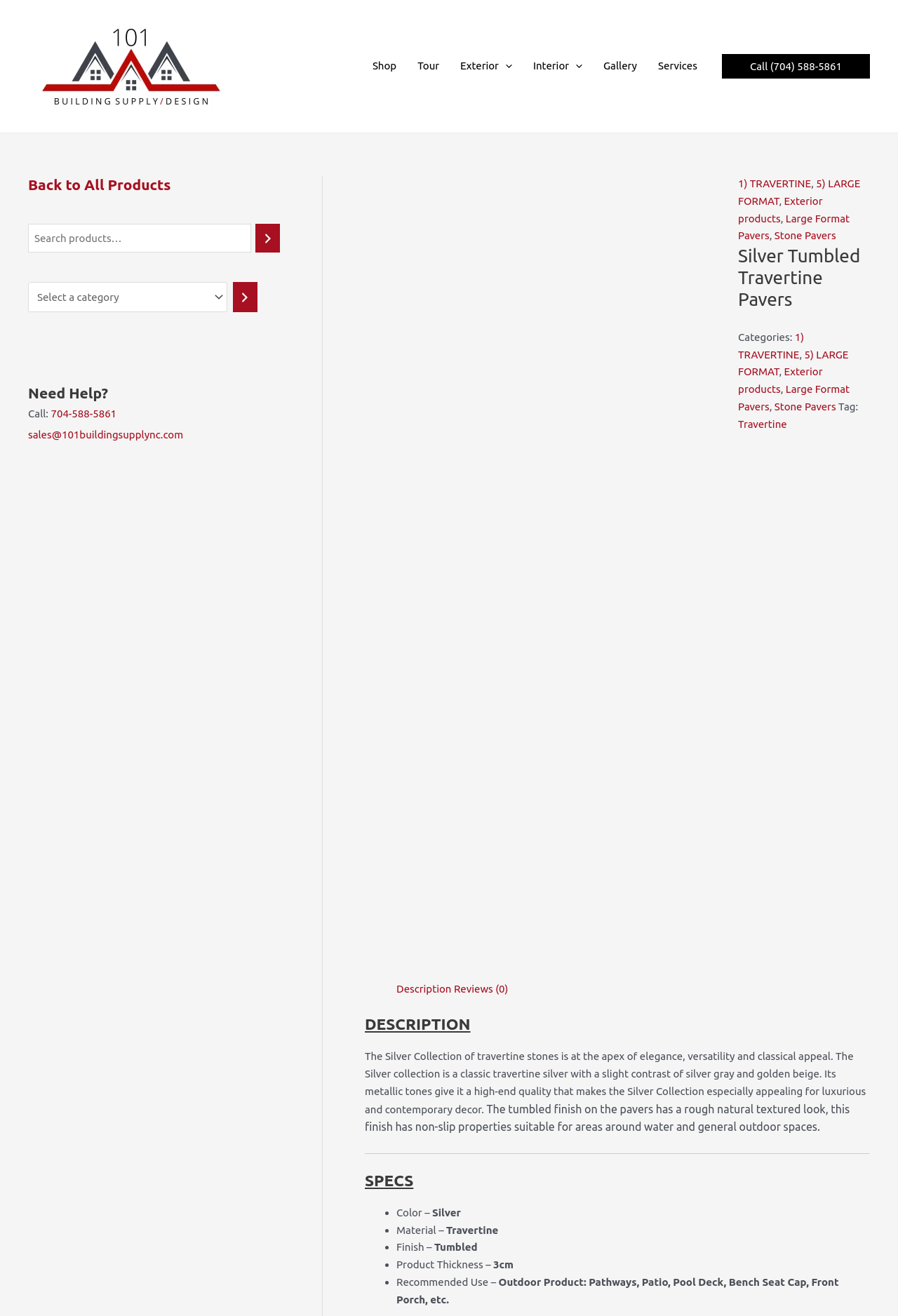What is the material of the Silver Tumbled Travertine Pavers?
Please craft a detailed and exhaustive response to the question.

The material can be found in the 'SPECS' section, where it lists the specifications of the product, including the material, which is Travertine.